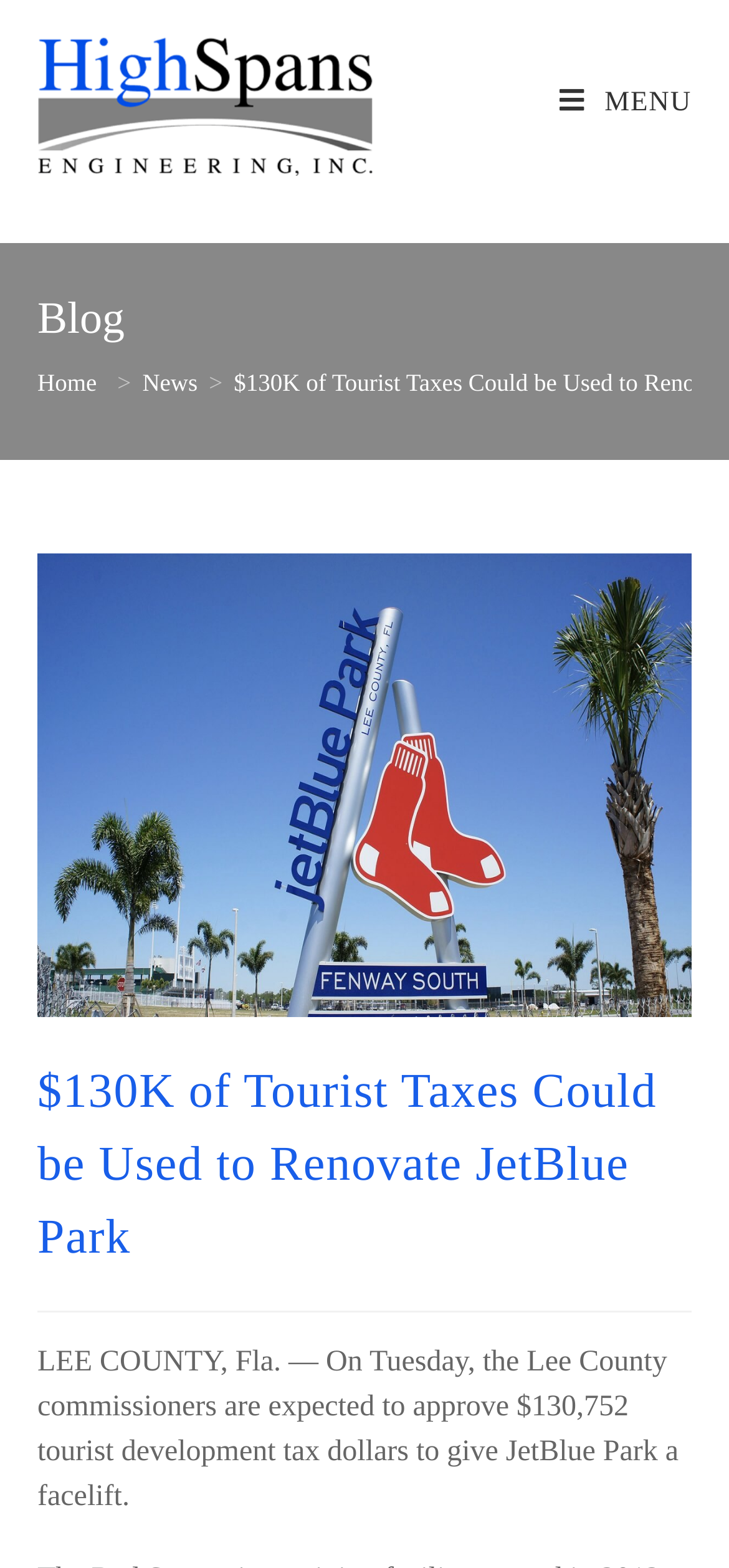Explain the features and main sections of the webpage comprehensively.

The webpage appears to be a news article or blog post about a local government decision to renovate JetBlue Park using tourist taxes. At the top left of the page, there is a logo and a link to "HighSpans Engineering, Inc." with an accompanying image. 

On the top right, there is a "Mobile Menu" link with a "MENU" label. Below the top section, there is a header section with a "Blog" heading and a "Breadcrumbs" navigation menu. The breadcrumbs menu shows the current page's location, with links to "Home" and "News" and a ">" separator in between.

The main content of the page is an image that takes up most of the page's width, with a caption that summarizes the article. Below the image, there is a heading that repeats the title of the article, "$130K of Tourist Taxes Could be Used to Renovate JetBlue Park". 

The article's text starts below the heading, with a paragraph that describes the expected approval of tourist development tax dollars to renovate JetBlue Park. The text is positioned near the bottom of the page, leaving some empty space above it.